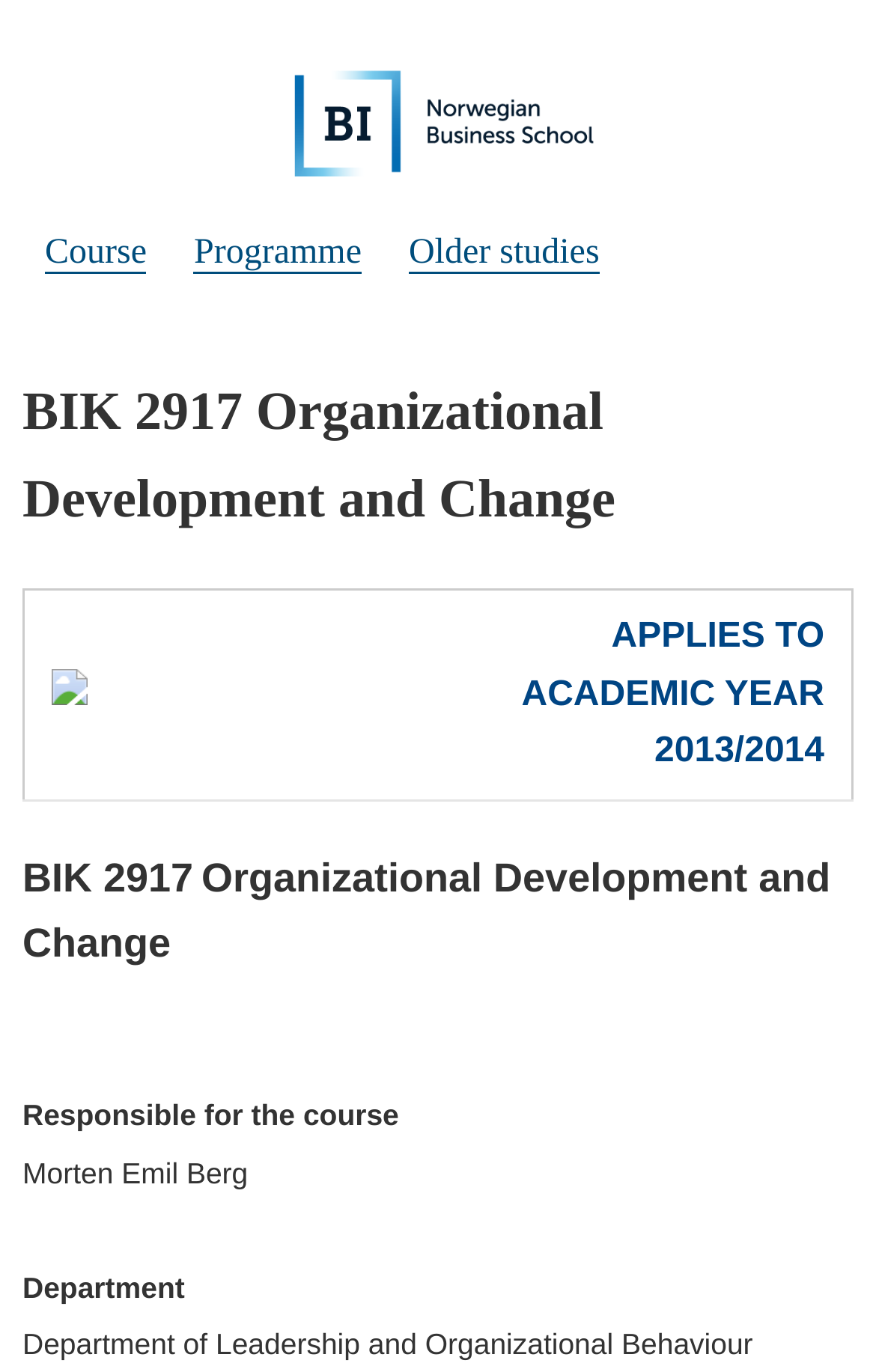Given the description of a UI element: "title="One Tech Engineering"", identify the bounding box coordinates of the matching element in the webpage screenshot.

None